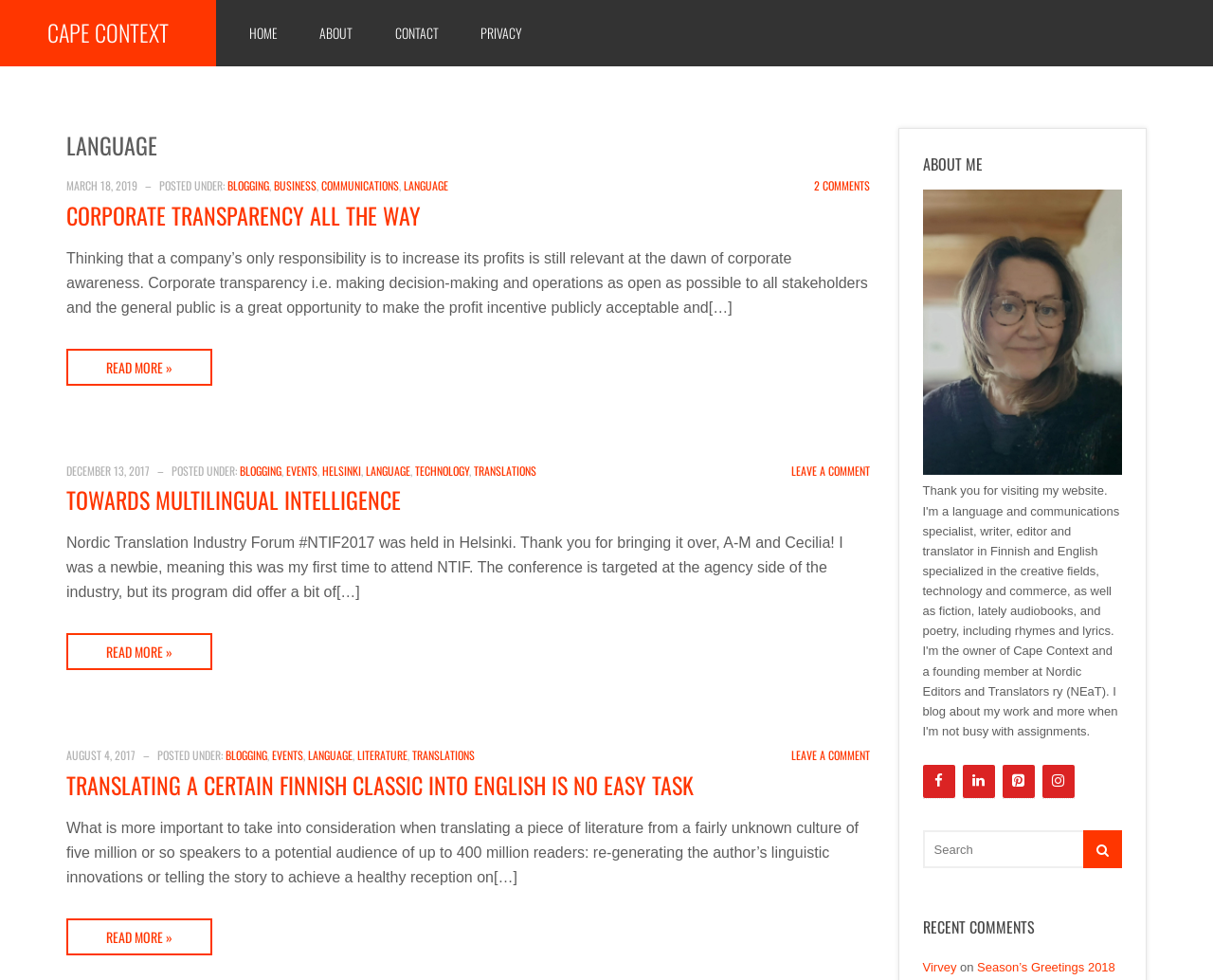Pinpoint the bounding box coordinates for the area that should be clicked to perform the following instruction: "Click on the 'Facebook' link".

[0.761, 0.78, 0.787, 0.814]